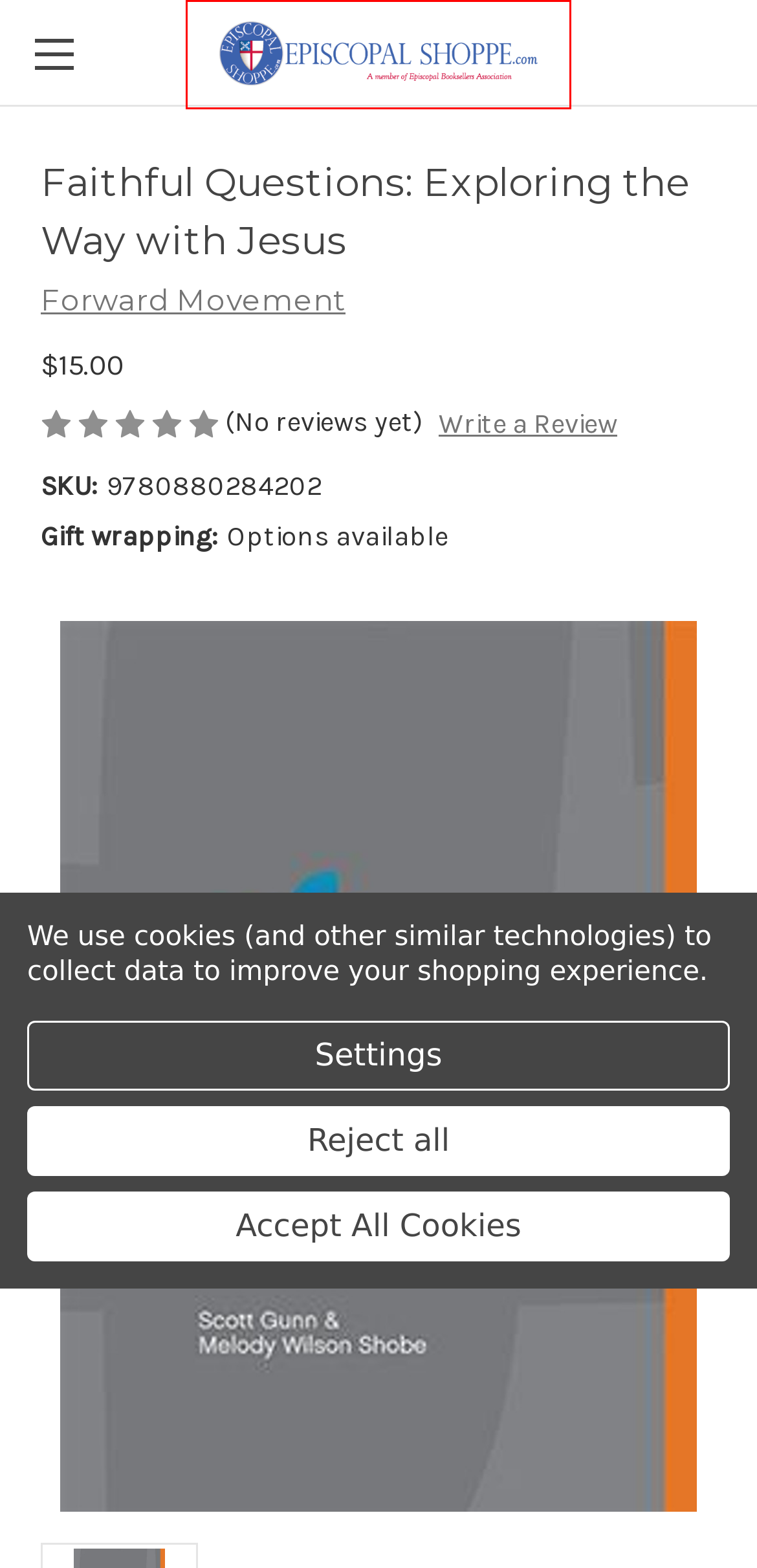Evaluate the webpage screenshot and identify the element within the red bounding box. Select the webpage description that best fits the new webpage after clicking the highlighted element. Here are the candidates:
A. Episcopal Shoppe Brands
B. Upper Room Books Products - Episcopal Shoppe
C. Books - Page 1 - Episcopal Shoppe
D. Eerdmans Books for Young Readers Products - Episcopal Shoppe
E. Forward Movement Products - Episcopal Shoppe
F. Episcopal Shoppe - Bookstore & Gift Shop
G. Terra Sancta Guild Products - Episcopal Shoppe
H. Faithful Giving - Episcopal Shoppe

F